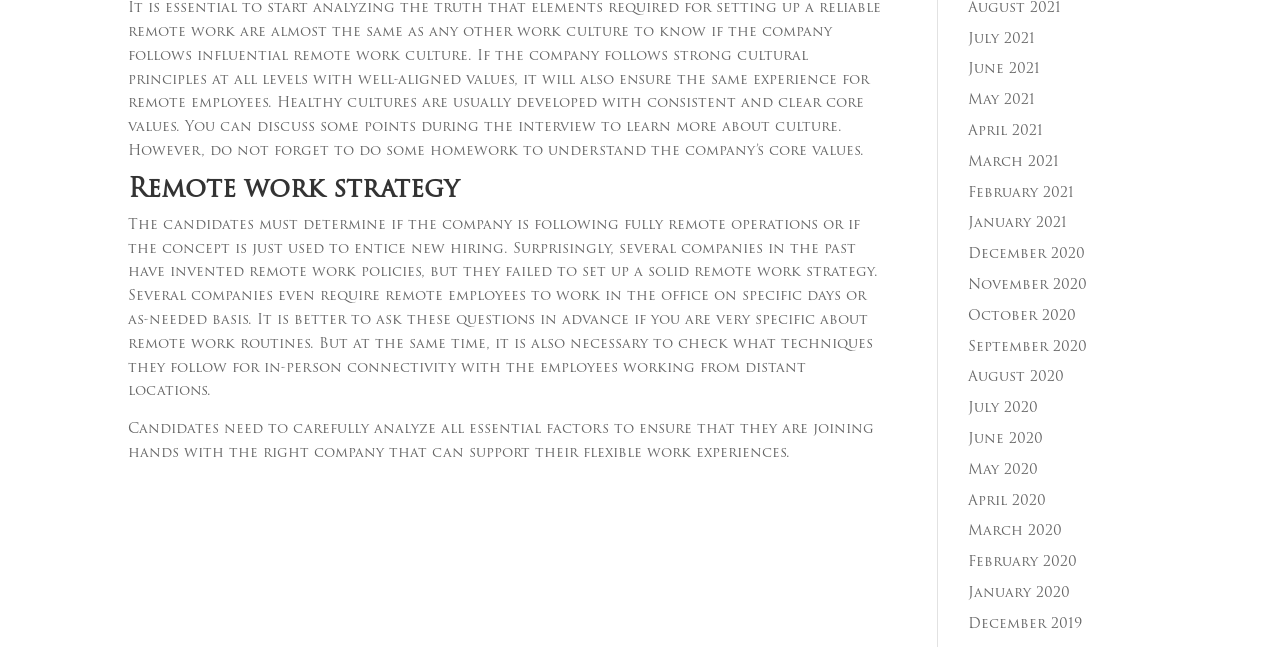What is the topic of the article?
Can you provide an in-depth and detailed response to the question?

The topic of the article can be determined by reading the heading 'Remote work strategy' which is located at the top of the page, indicating that the article is discussing strategies related to remote work.